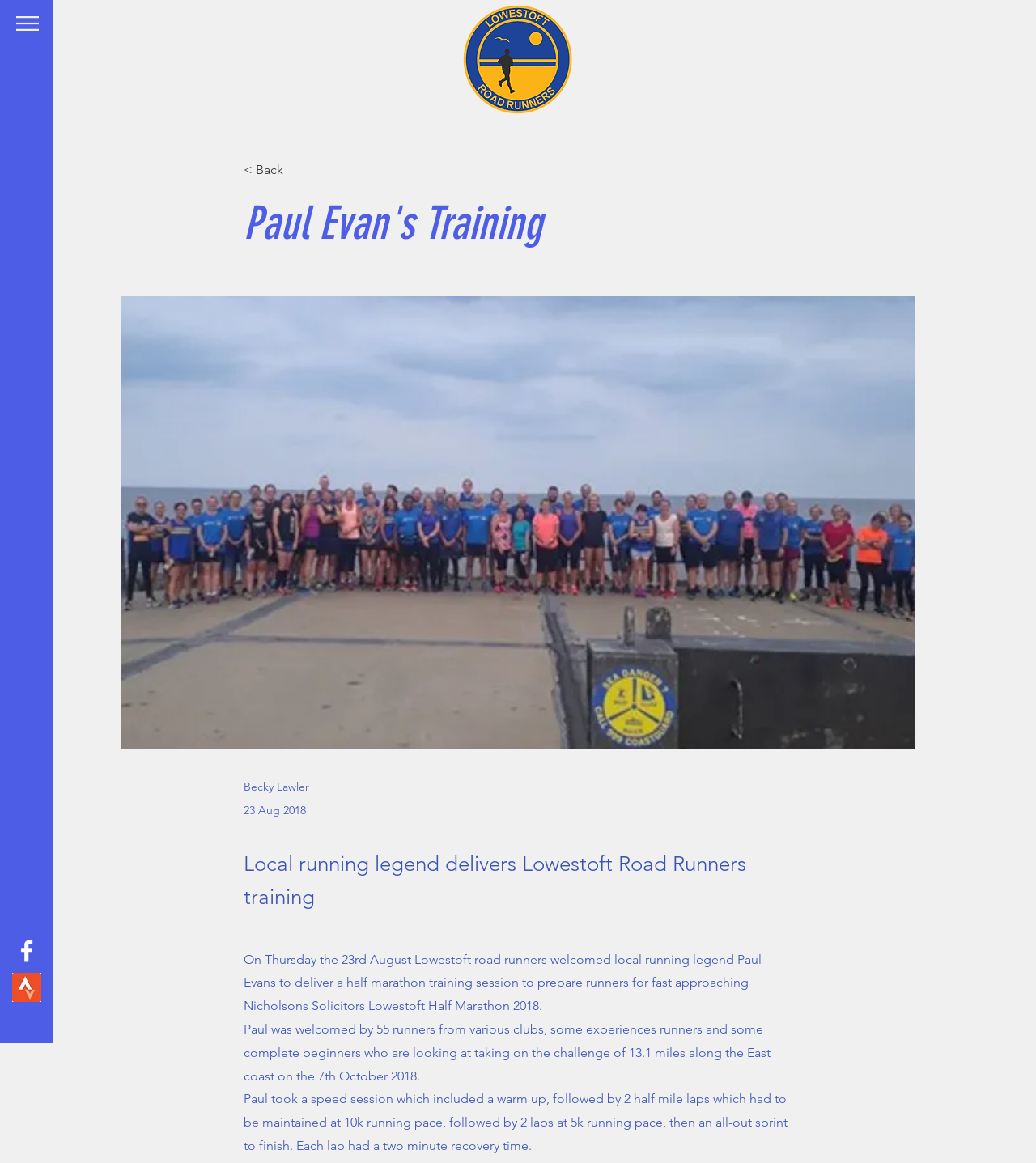What social media platform is linked?
Please use the image to provide an in-depth answer to the question.

I found the answer by looking at the link element with the text 'Facebook' and the corresponding image element, which suggests that Facebook is one of the social media platforms linked.